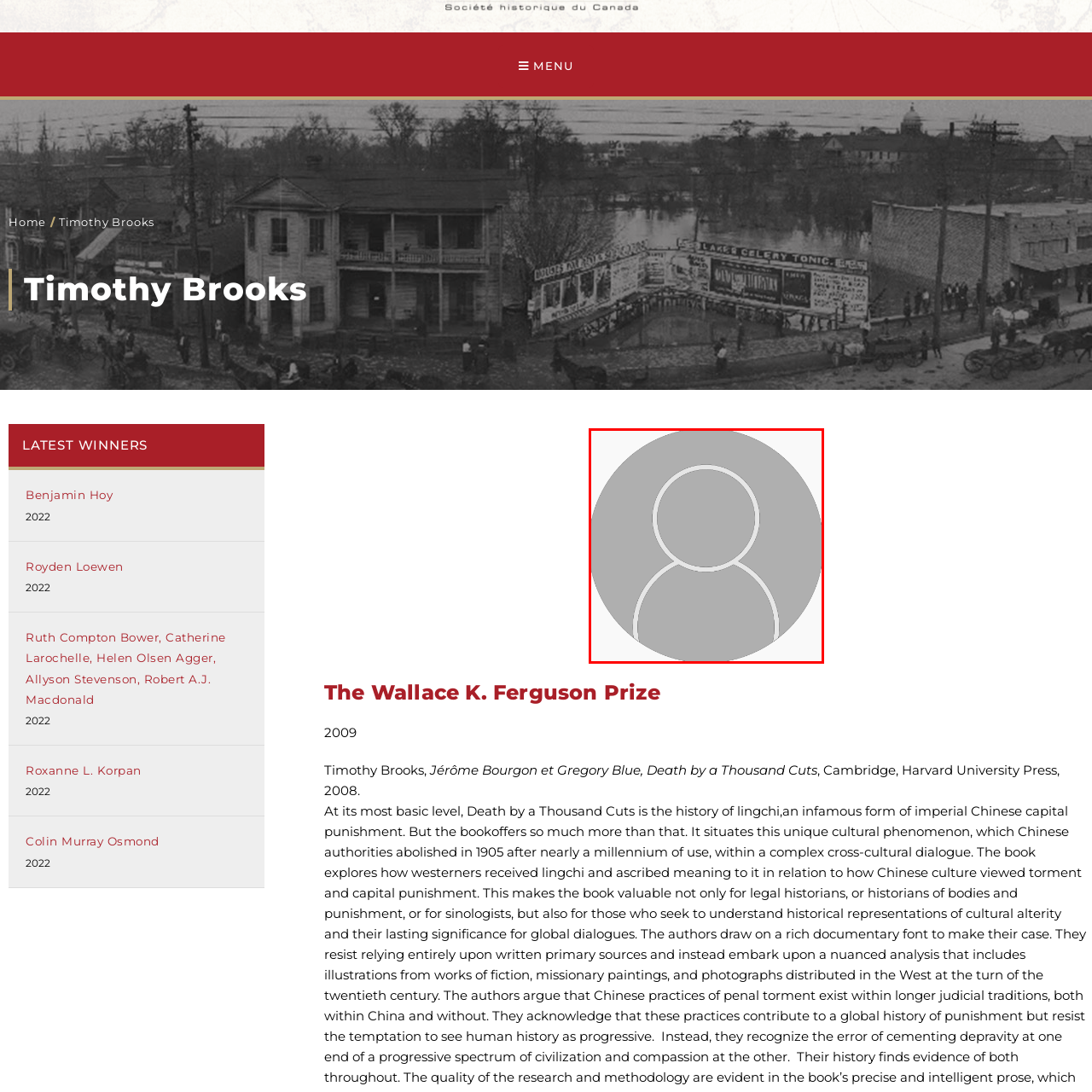Describe in detail the image that is highlighted by the red bounding box.

The image features a generic avatar icon, typically used as a placeholder for user profiles. It is designed with a simple outline of a head and shoulders, enclosed within a circular frame. This icon is often utilized in digital platforms to represent users who do not have a personalized image uploaded. Such avatars are common in various applications, signifying anonymity or the absence of a specific user photograph. In the context of the webpage, this avatar is associated with Timothy Brooks, who is highlighted in the section for the Wallace K. Ferguson Prize.